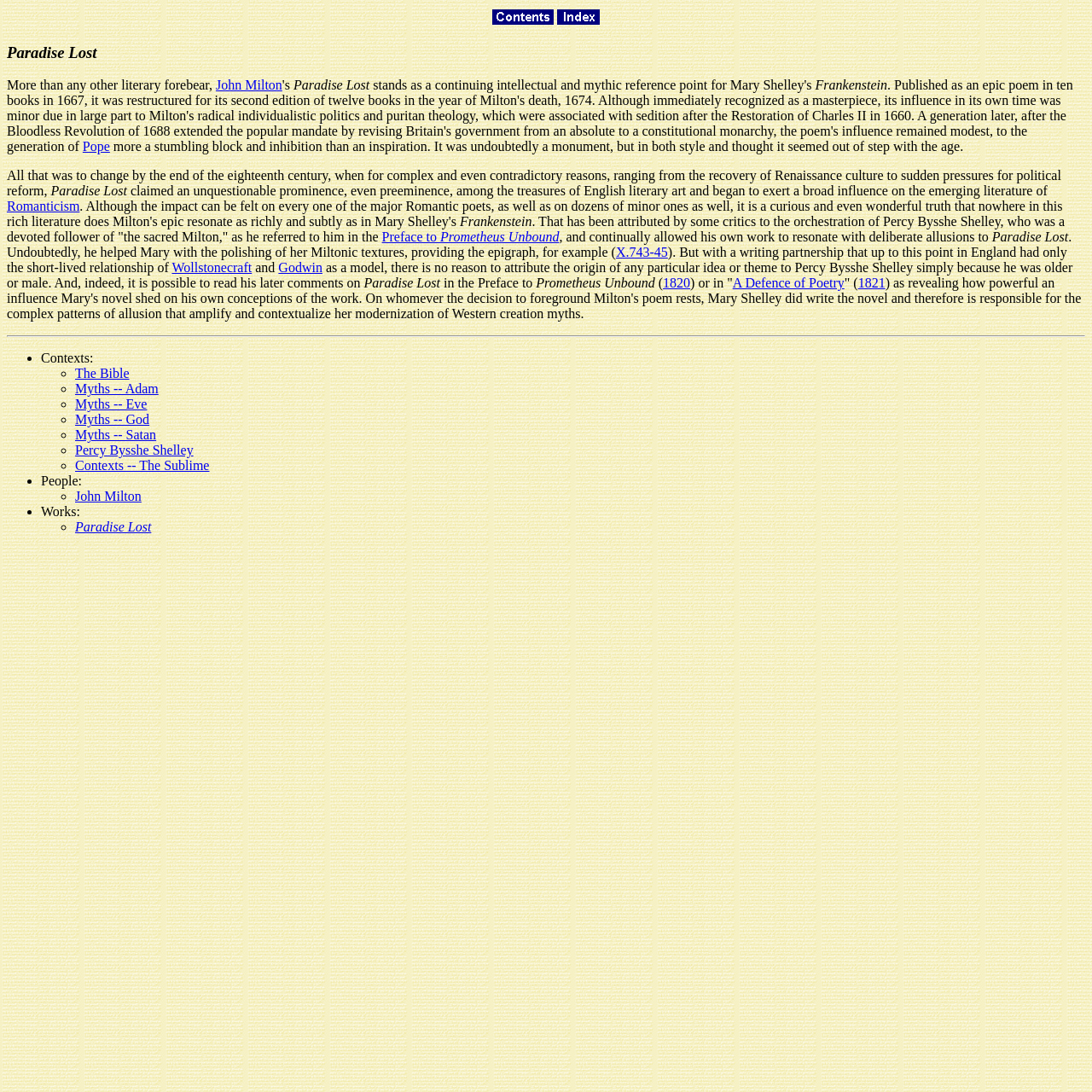Can you give a comprehensive explanation to the question given the content of the image?
Who is the author of 'Paradise Lost'?

The author of 'Paradise Lost' is John Milton, as indicated by the link to his name on the webpage, which suggests that the webpage is about his literary work.